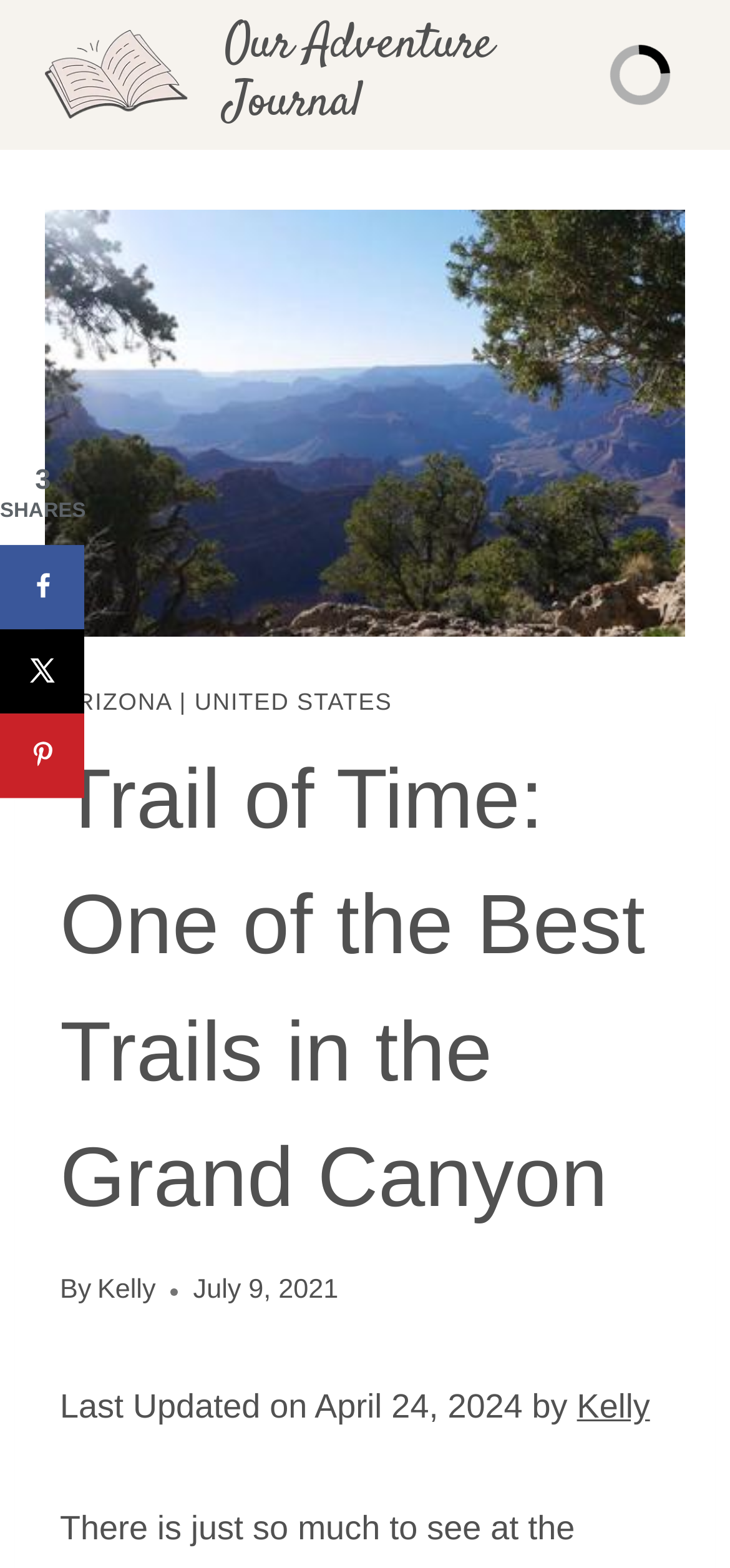Identify the bounding box coordinates of the clickable section necessary to follow the following instruction: "Share on Facebook". The coordinates should be presented as four float numbers from 0 to 1, i.e., [left, top, right, bottom].

[0.0, 0.347, 0.115, 0.401]